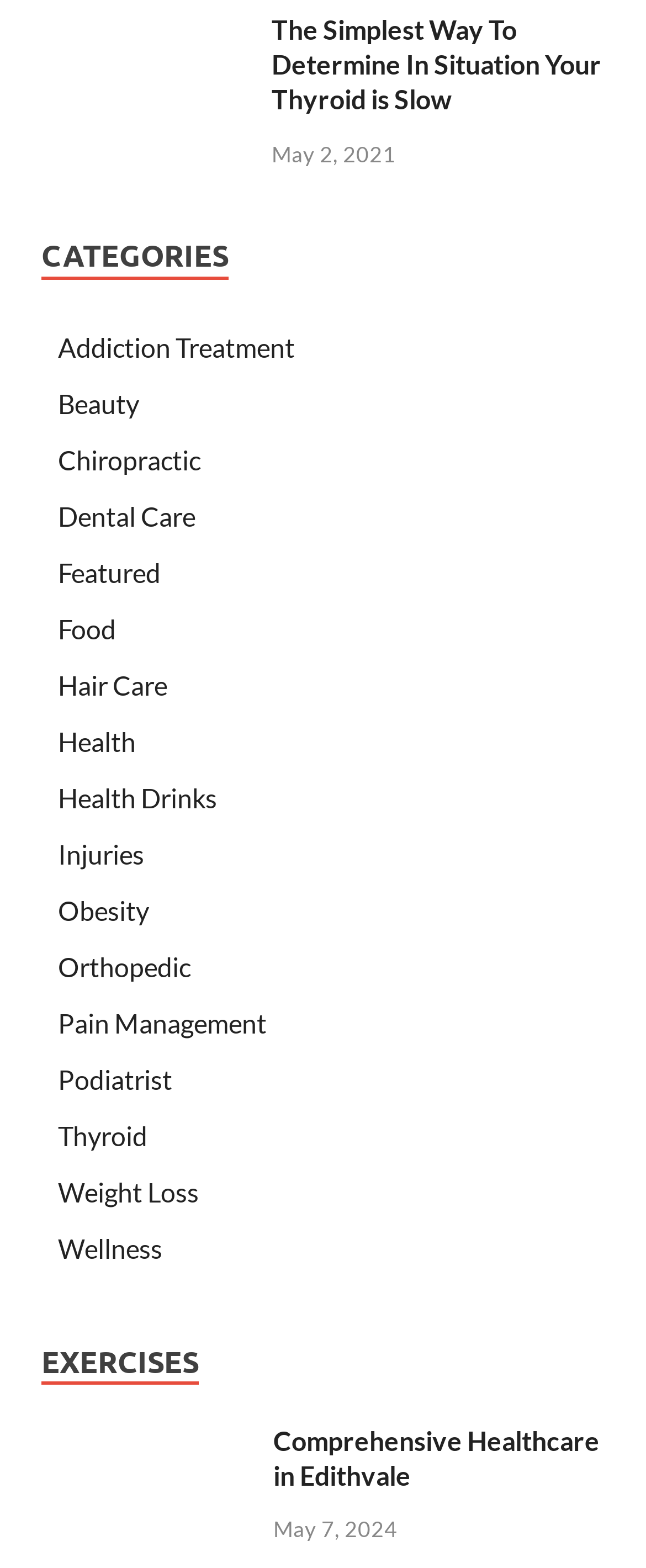Can you find the bounding box coordinates of the area I should click to execute the following instruction: "read the article about comprehensive healthcare in Edithvale"?

[0.423, 0.908, 0.936, 0.952]